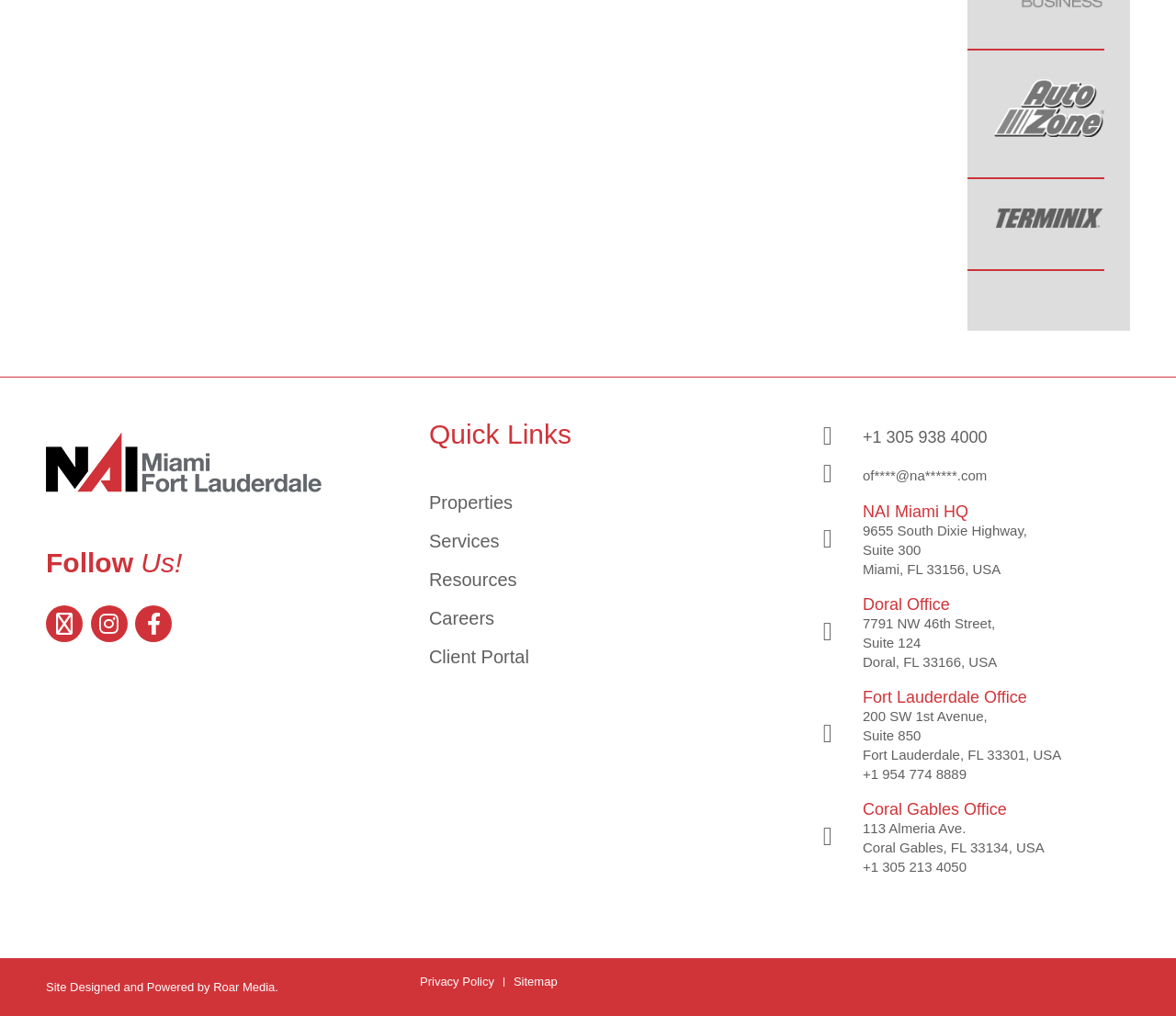Provide a brief response to the question below using one word or phrase:
What is the phone number of the Fort Lauderdale Office?

+1 954 774 8889